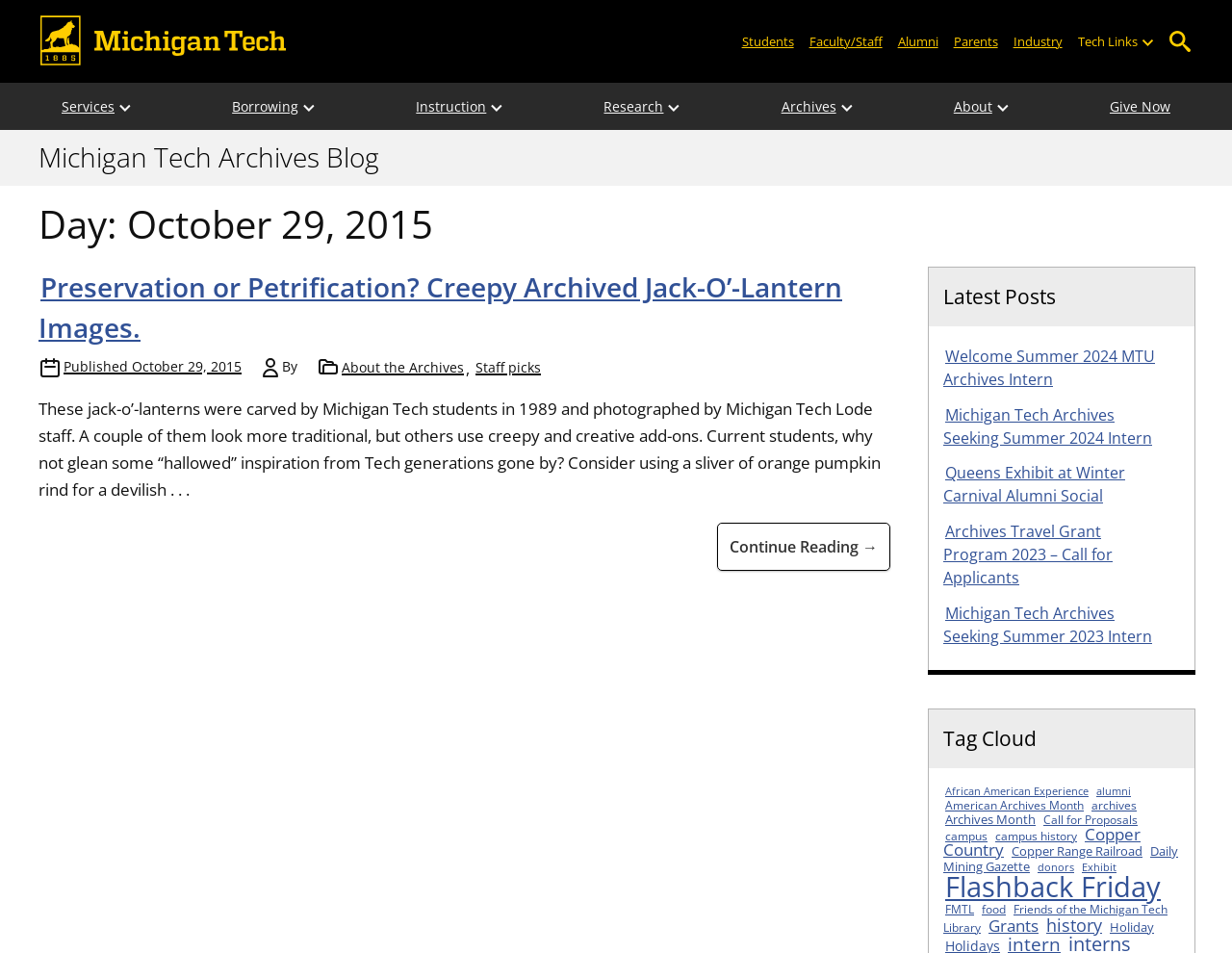By analyzing the image, answer the following question with a detailed response: What is the name of the university?

I found the answer by looking at the logo at the top left corner of the webpage, which says 'Michigan Tech Logo'. This suggests that the webpage is related to Michigan Tech University.